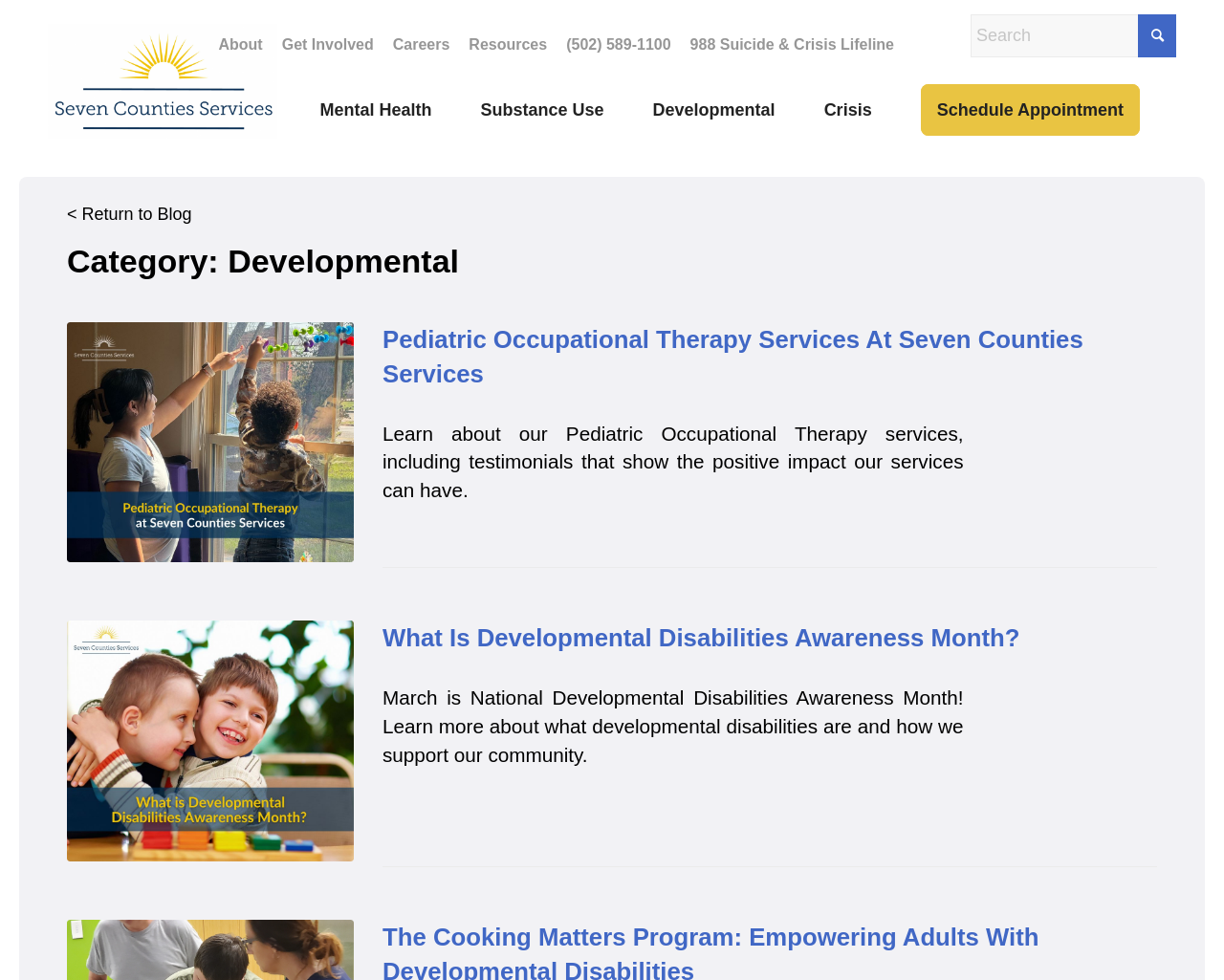What is the organization's name?
Provide a detailed answer to the question using information from the image.

The organization's name can be found in the link 'Seven Counties Services' on the webpage, which is likely the name of the organization that provides the developmental services.